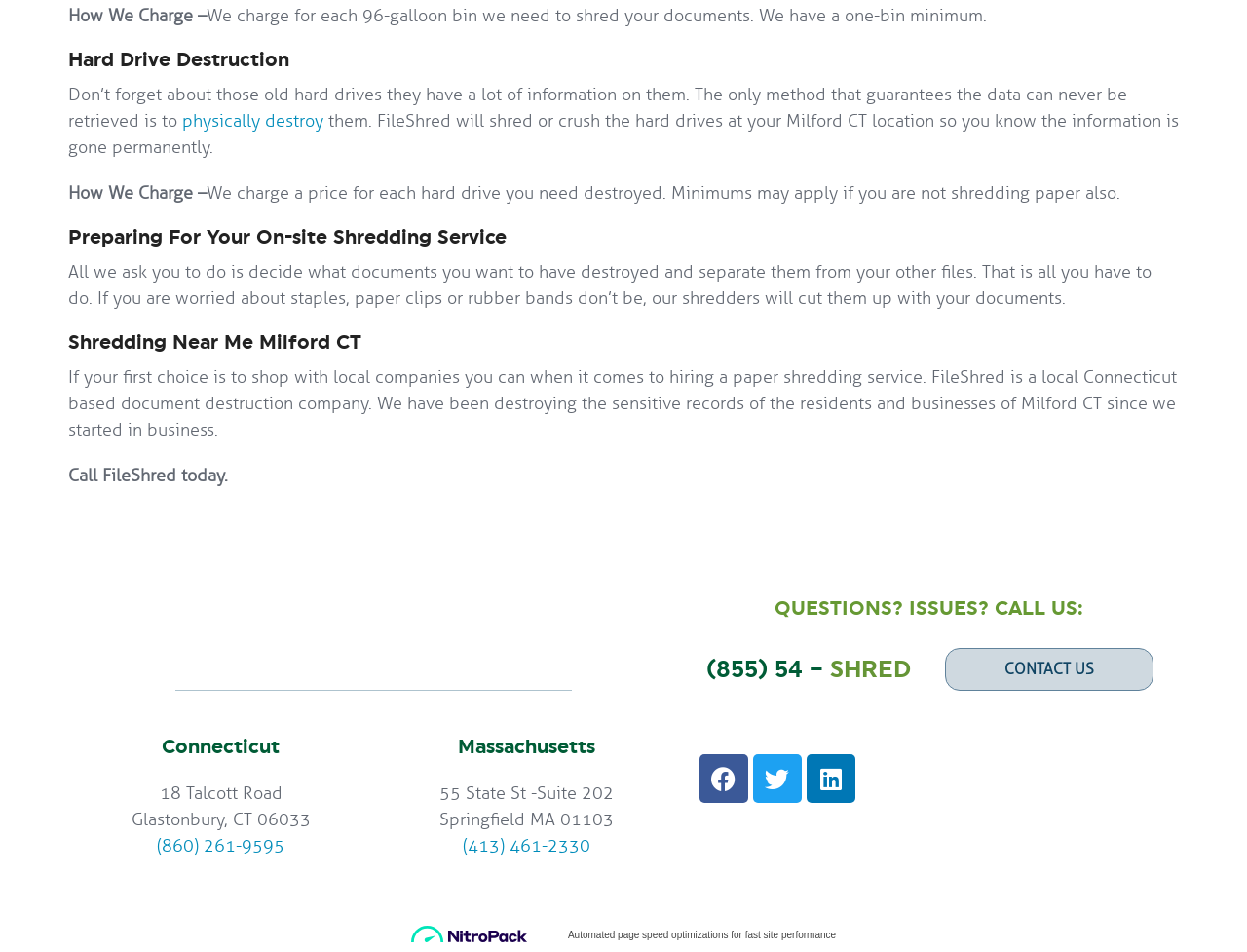Please specify the bounding box coordinates for the clickable region that will help you carry out the instruction: "Check the 'QUESTIONS? ISSUES? CALL US:' section".

[0.552, 0.63, 0.938, 0.65]